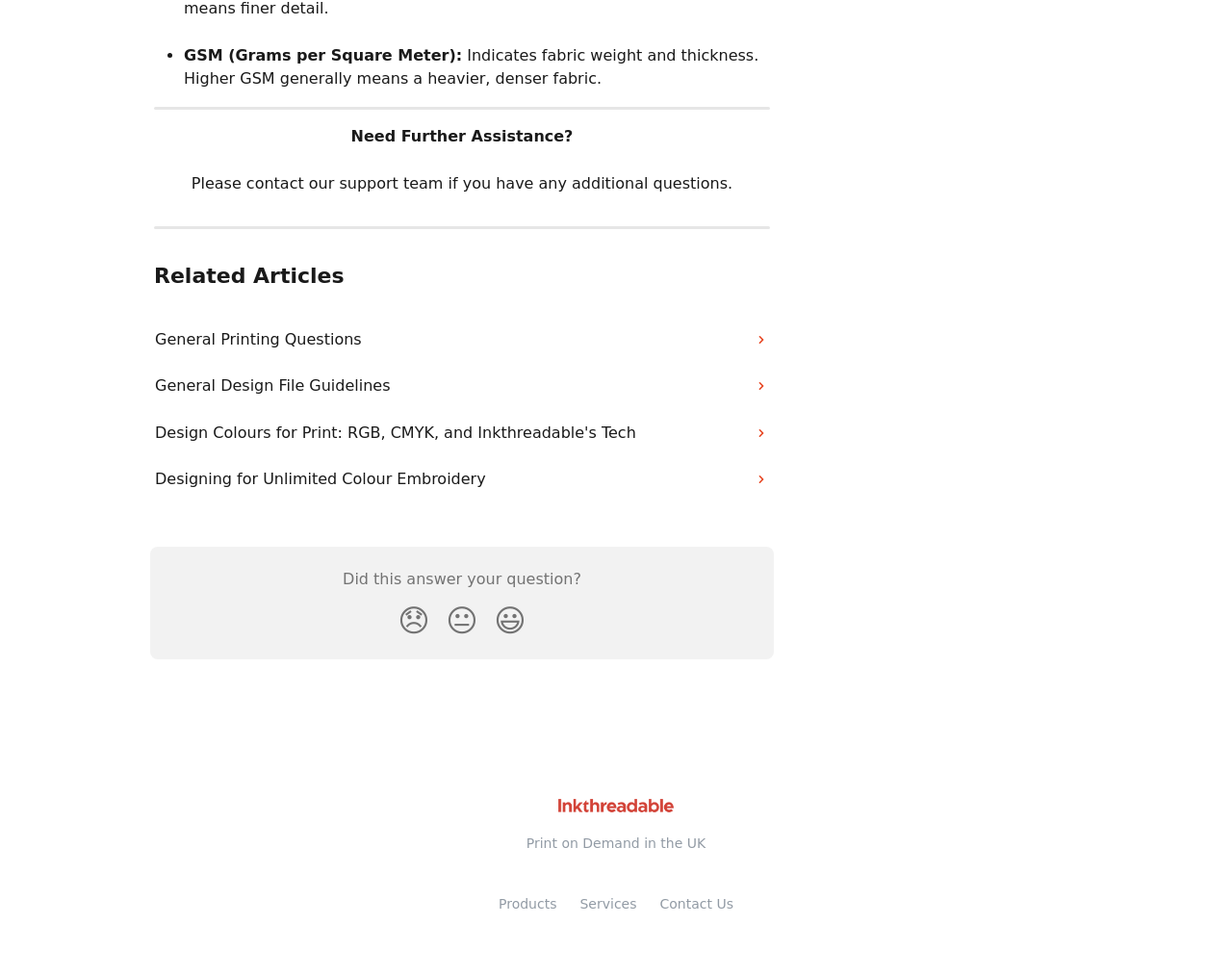What is the name of the help centre?
Using the details from the image, give an elaborate explanation to answer the question.

The footer of the webpage contains a link to the 'Inkthreadable Help Centre', which is a resource for users to find additional information and support.